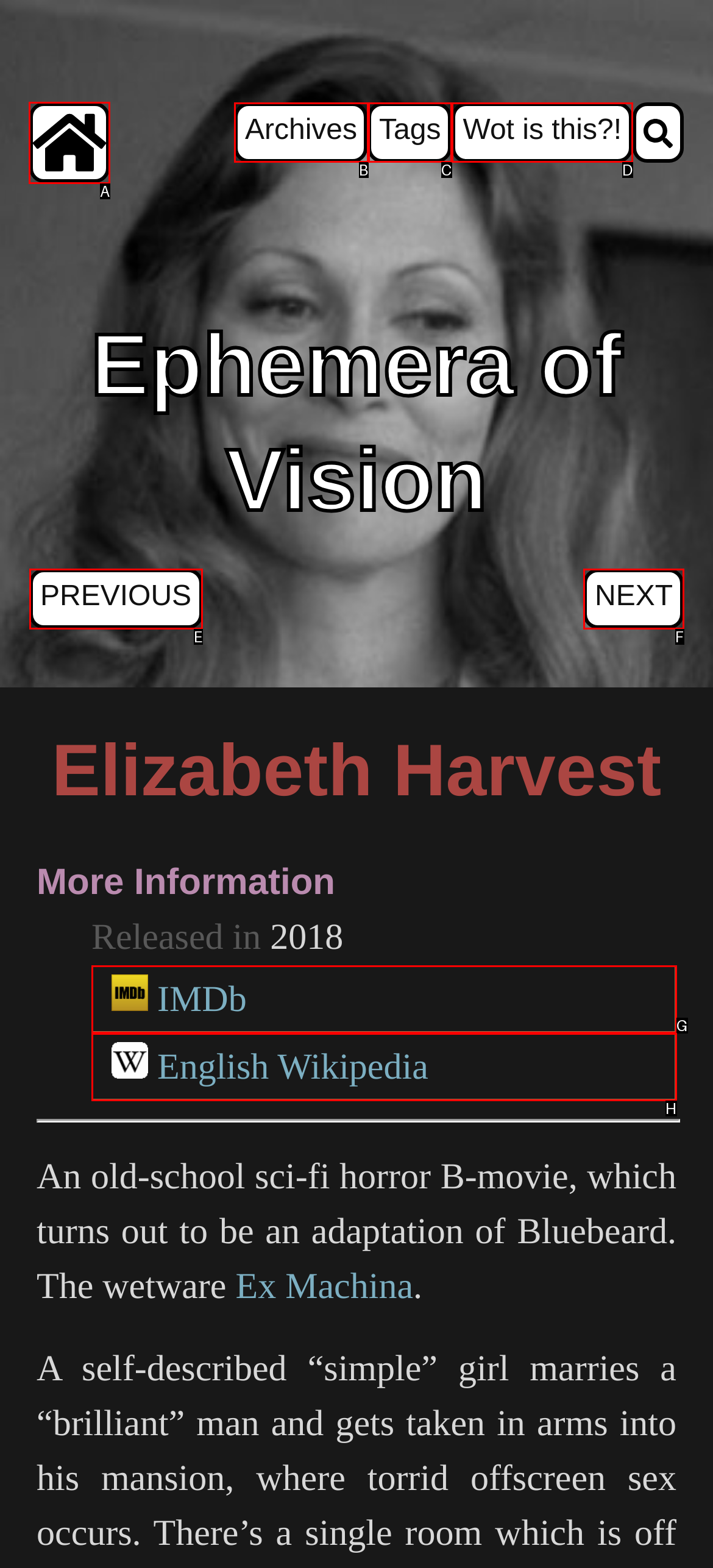Specify which element within the red bounding boxes should be clicked for this task: go to home page Respond with the letter of the correct option.

A